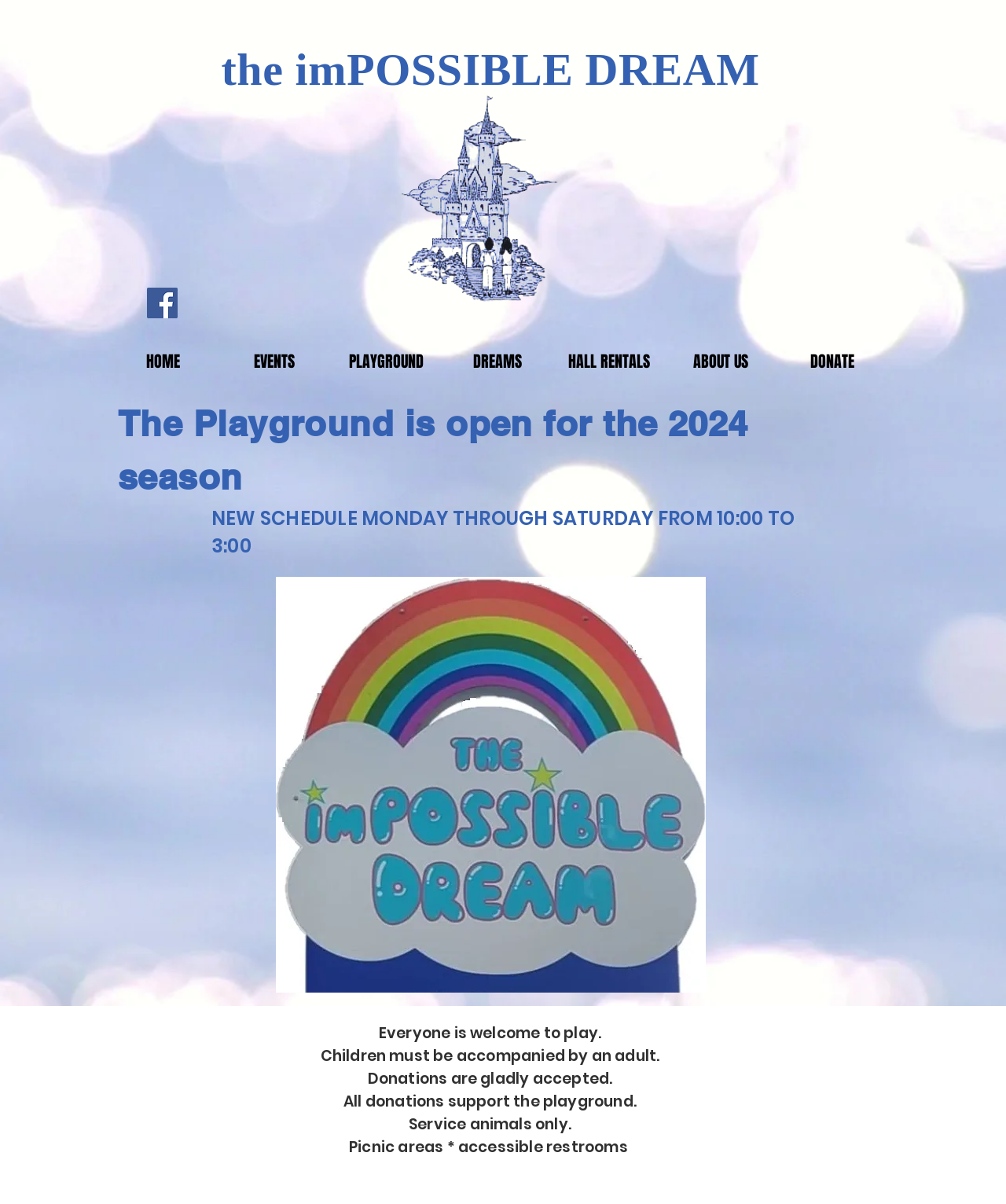Please specify the bounding box coordinates of the region to click in order to perform the following instruction: "Go to the HOME page".

[0.106, 0.282, 0.217, 0.319]